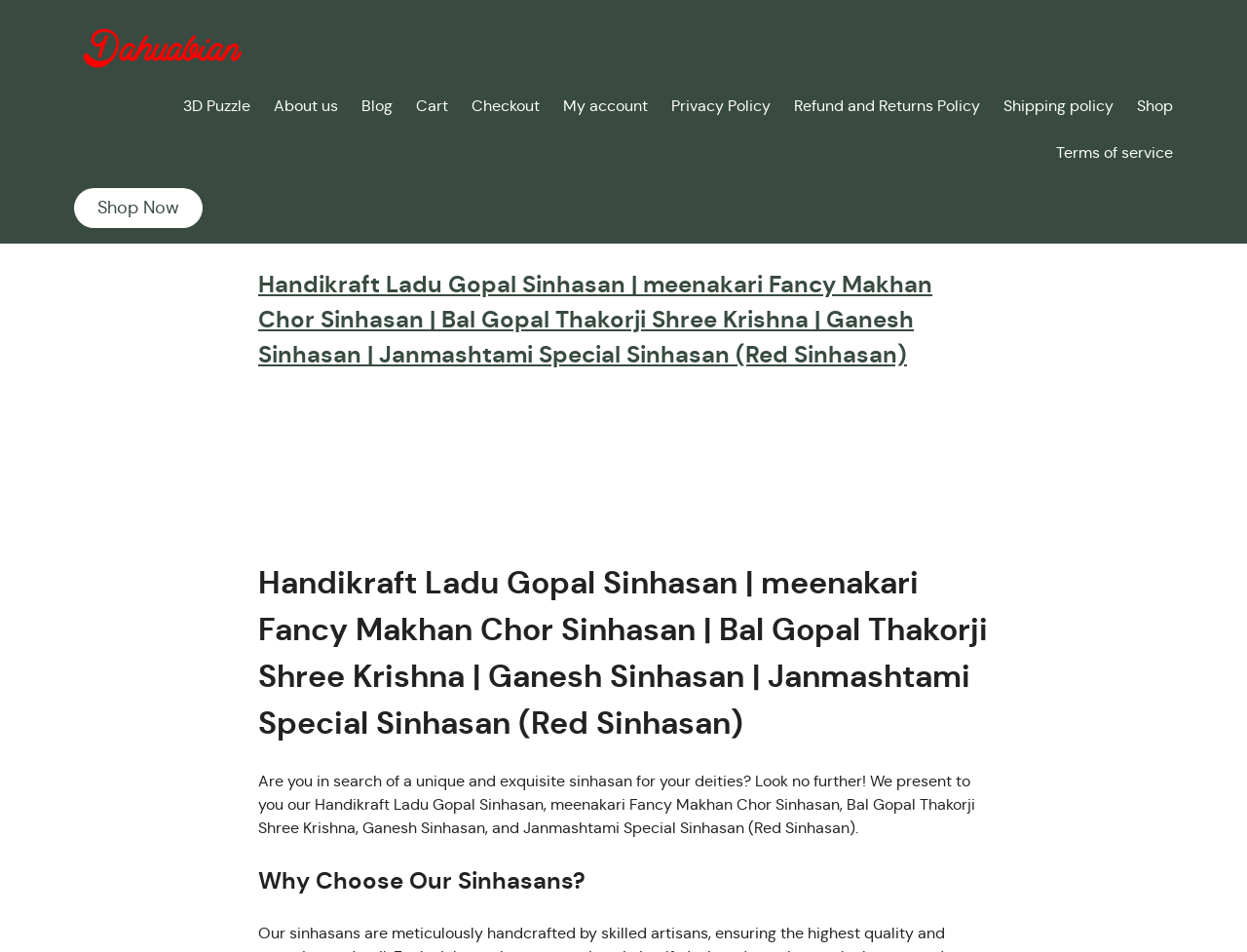Determine the bounding box coordinates for the region that must be clicked to execute the following instruction: "Go to the 'About us' page".

[0.22, 0.099, 0.271, 0.124]